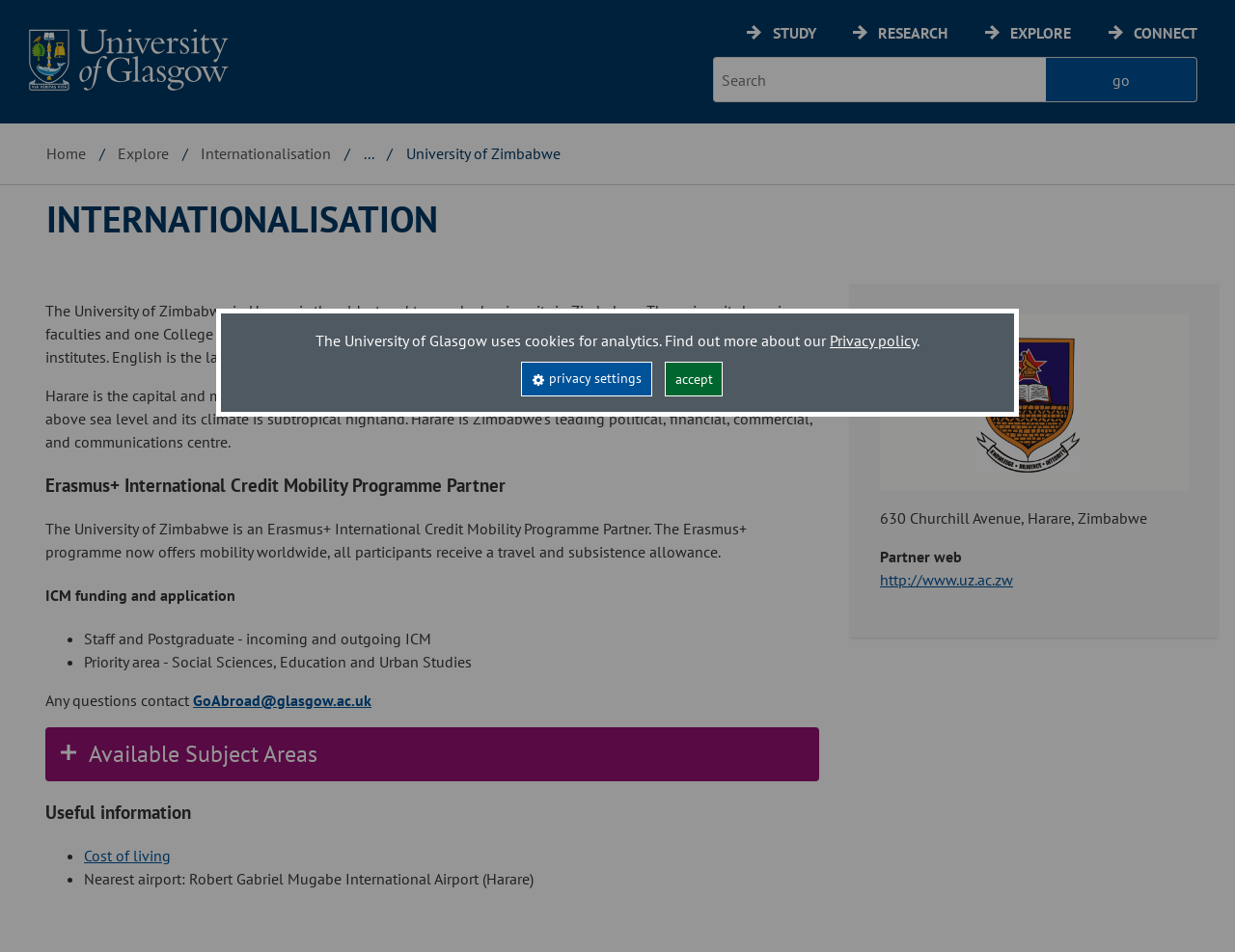Based on the image, give a detailed response to the question: What is the website of the University of Zimbabwe?

The answer can be found in the 'Partner web' section of the webpage, where the link to the University of Zimbabwe's website is provided.